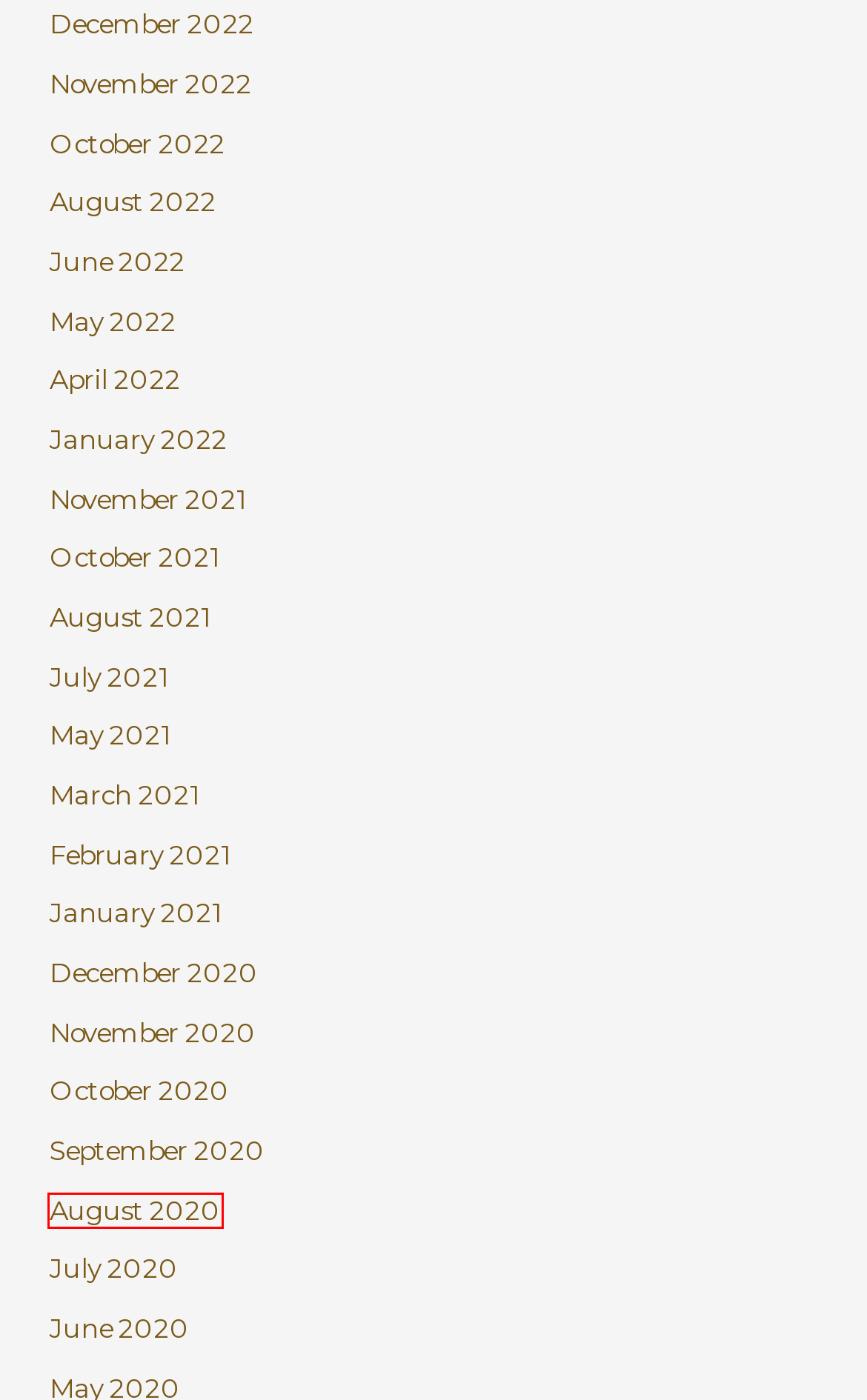You are provided with a screenshot of a webpage where a red rectangle bounding box surrounds an element. Choose the description that best matches the new webpage after clicking the element in the red bounding box. Here are the choices:
A. June 2020 – Web of Creativity
B. August 2020 – Web of Creativity
C. May 2021 – Web of Creativity
D. April 2022 – Web of Creativity
E. February 2021 – Web of Creativity
F. August 2021 – Web of Creativity
G. July 2021 – Web of Creativity
H. July 2020 – Web of Creativity

B